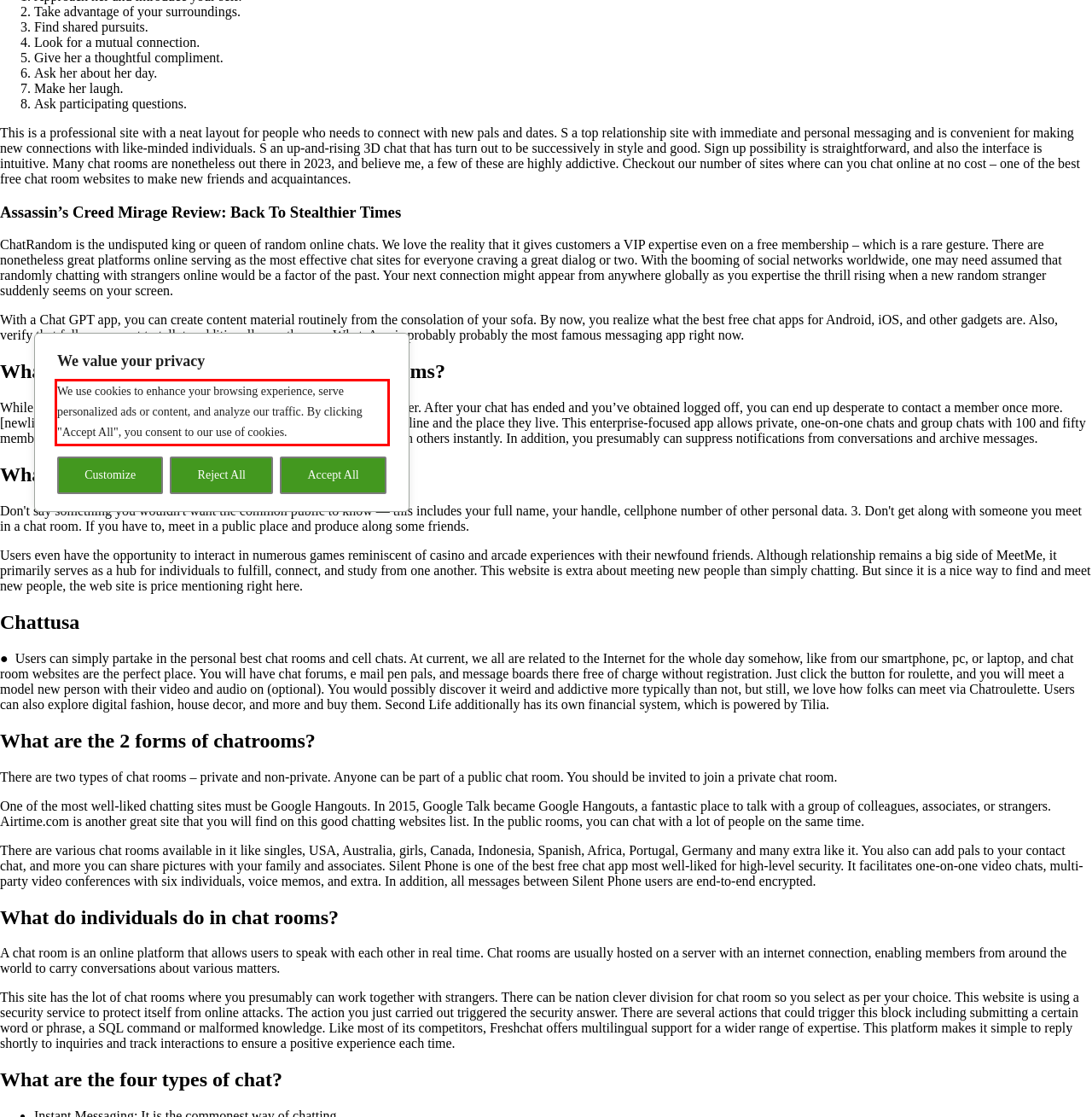Analyze the screenshot of the webpage that features a red bounding box and recognize the text content enclosed within this red bounding box.

We use cookies to enhance your browsing experience, serve personalized ads or content, and analyze our traffic. By clicking "Accept All", you consent to our use of cookies.